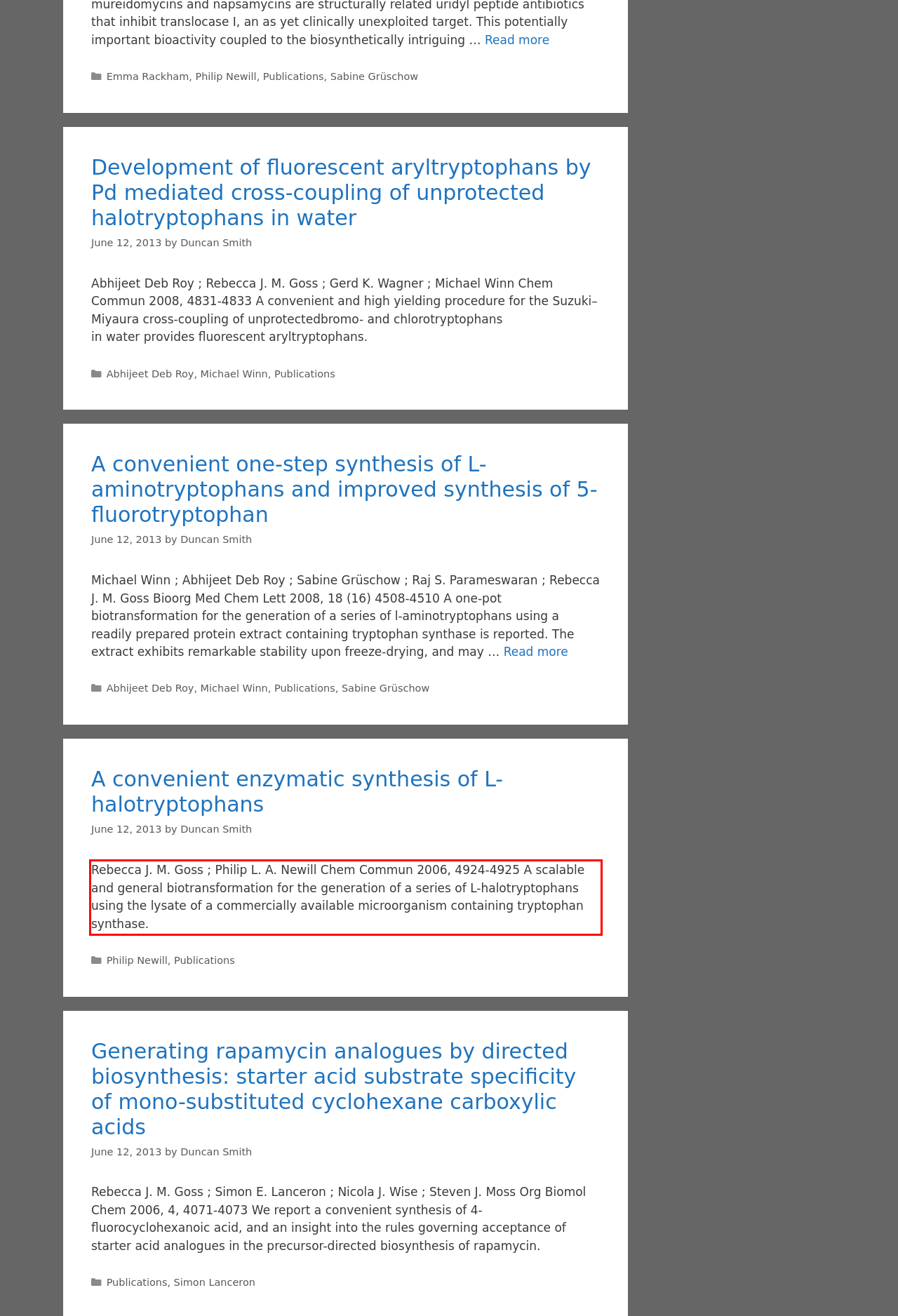Please perform OCR on the text within the red rectangle in the webpage screenshot and return the text content.

Rebecca J. M. Goss ; Philip L. A. Newill Chem Commun 2006, 4924-4925 A scalable and general biotransformation for the generation of a series of L-halotryptophans using the lysate of a commercially available microorganism containing tryptophan synthase.